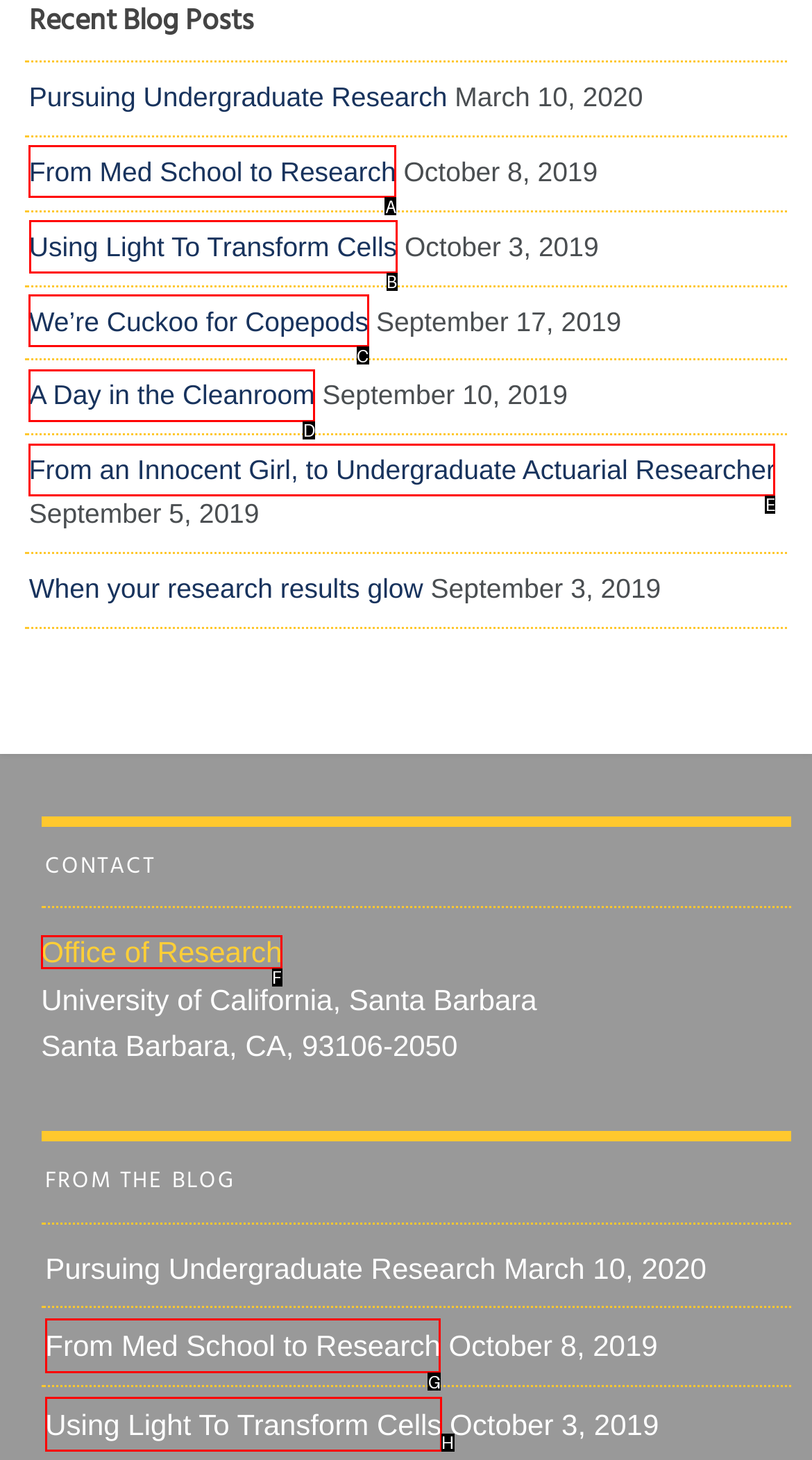Indicate which UI element needs to be clicked to fulfill the task: explore 'Using Light To Transform Cells'
Answer with the letter of the chosen option from the available choices directly.

B